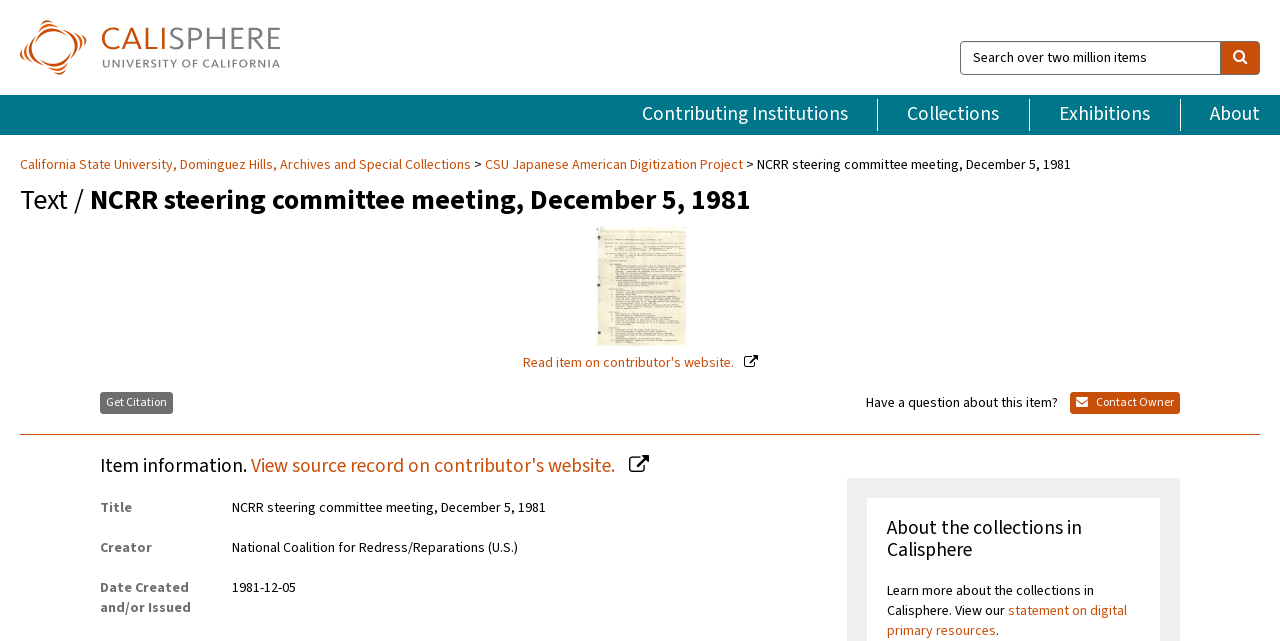Locate the bounding box coordinates of the clickable region to complete the following instruction: "Contact Owner."

[0.836, 0.612, 0.922, 0.647]